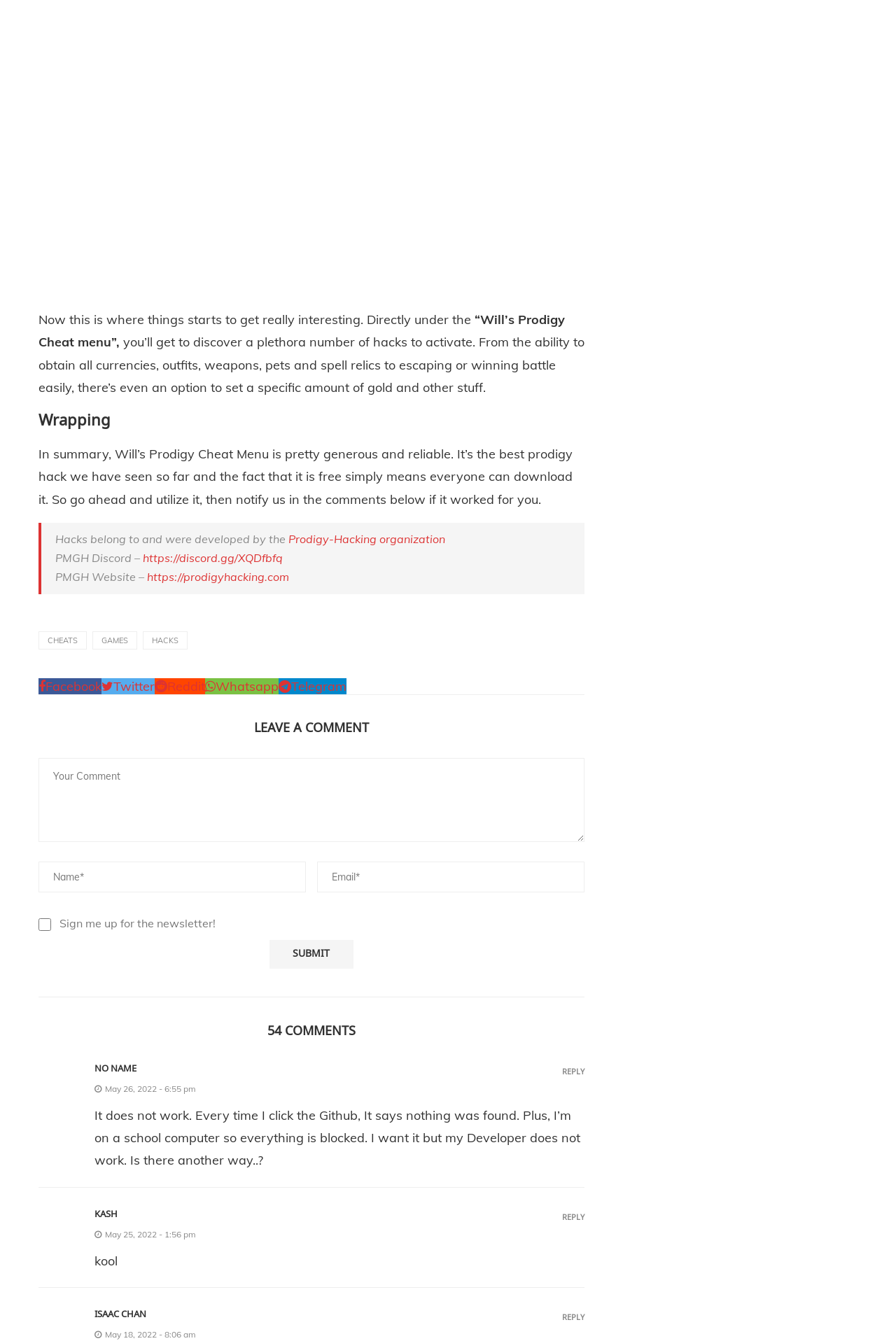Locate the bounding box coordinates of the element I should click to achieve the following instruction: "Click the 'Submit' button".

[0.301, 0.701, 0.395, 0.722]